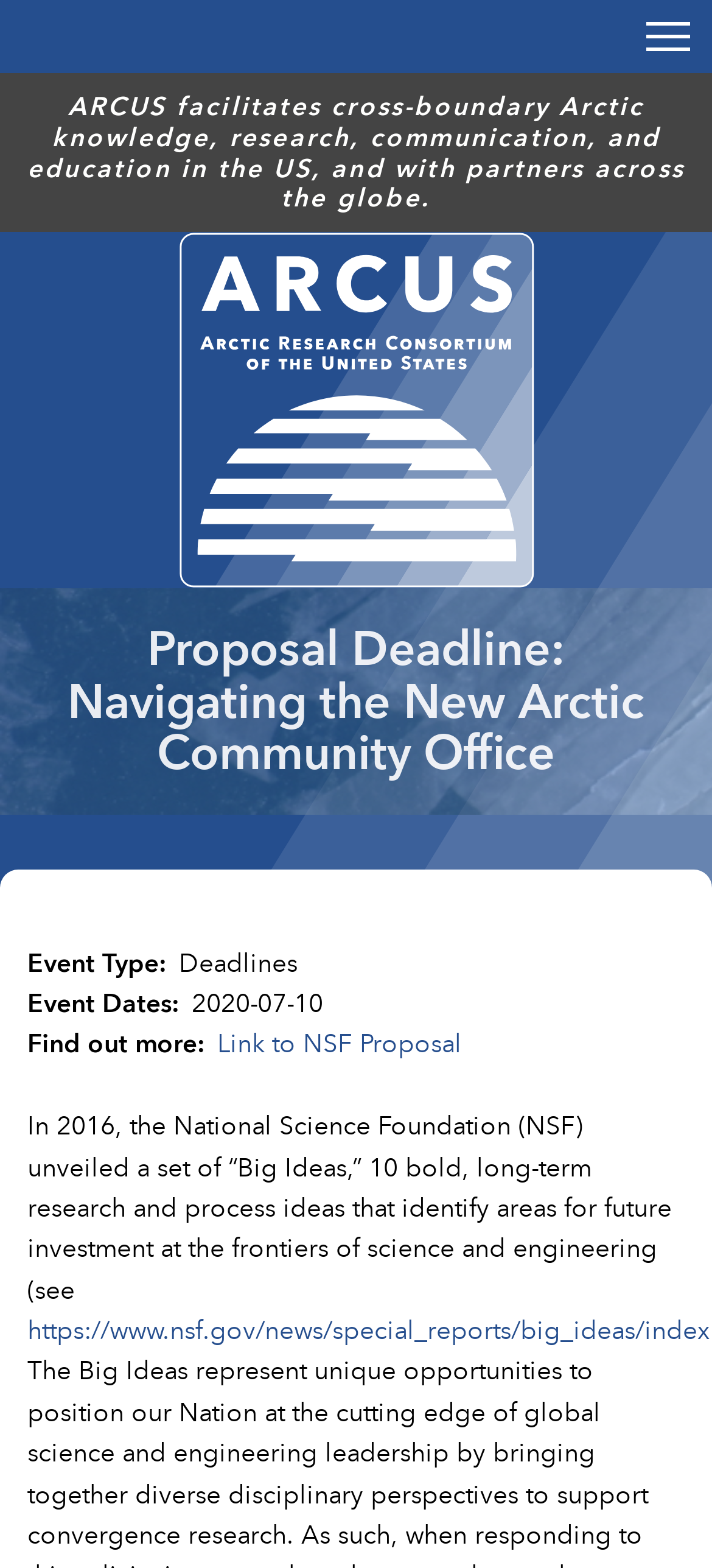What is the event type of the proposal deadline?
Offer a detailed and exhaustive answer to the question.

The webpage does not explicitly mention the event type of the proposal deadline. However, based on the context and the presence of 'Deadlines' and 'Event Dates' sections, it can be inferred that the event type is related to a proposal submission.